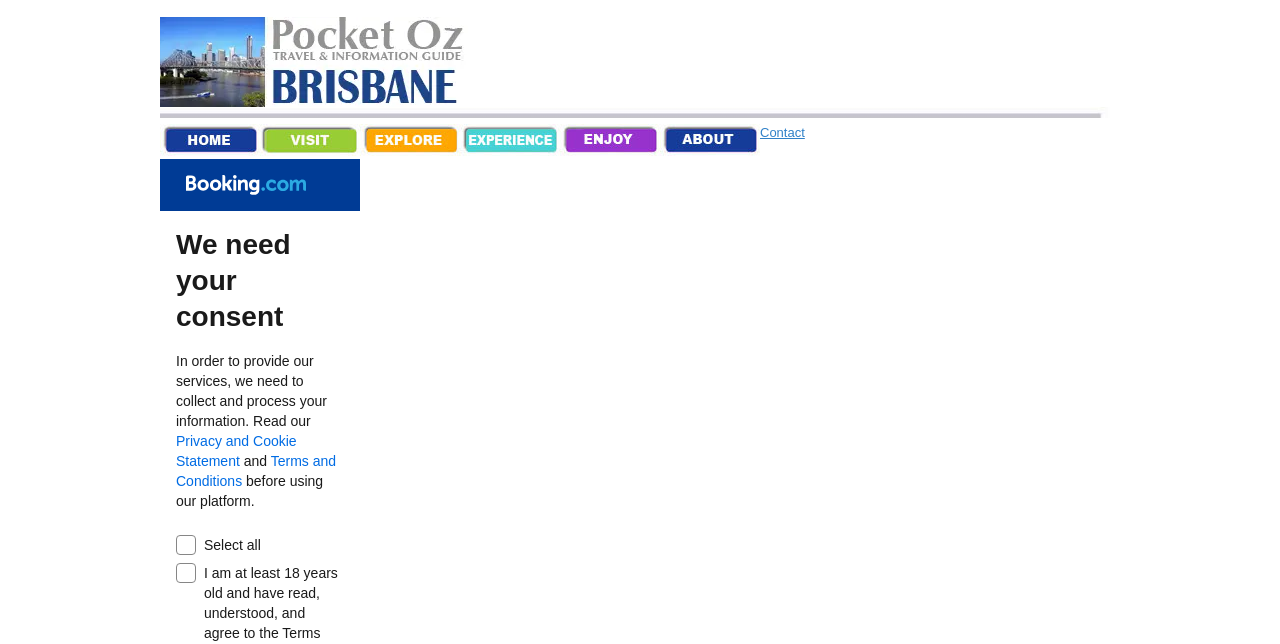Please provide the bounding box coordinates for the UI element as described: "parent_node: Contact". The coordinates must be four floats between 0 and 1, represented as [left, top, right, bottom].

[0.516, 0.194, 0.594, 0.217]